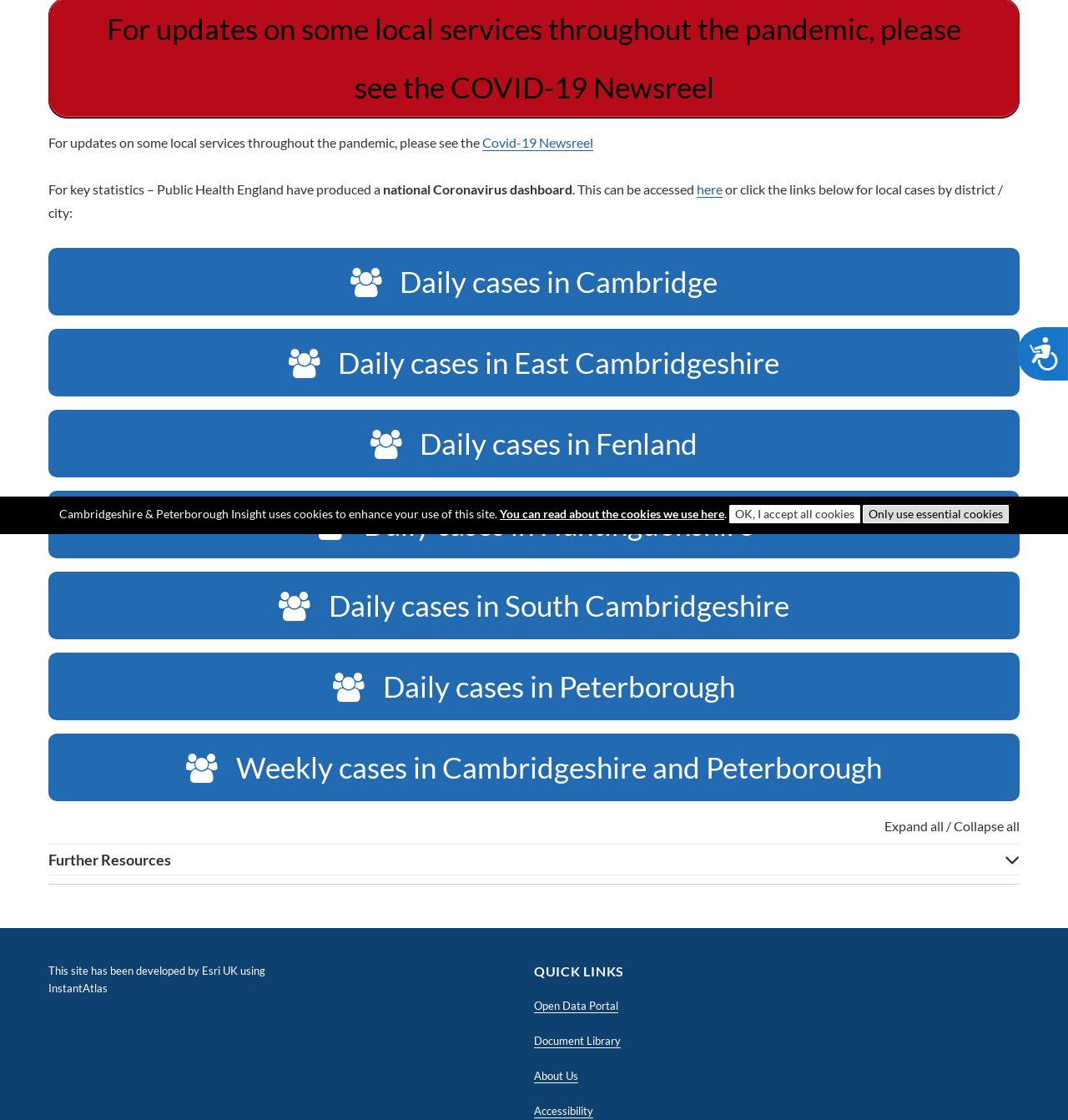Predict the bounding box for the UI component with the following description: "Wide Field Astrophotography".

None